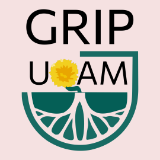What is the central graphic of the logo?
Please give a detailed answer to the question using the information shown in the image.

According to the caption, the central graphic of the logo is a stylized graphic that resembles a lemon slice, colored in green, with a bright yellow dandelion blooming from its center.